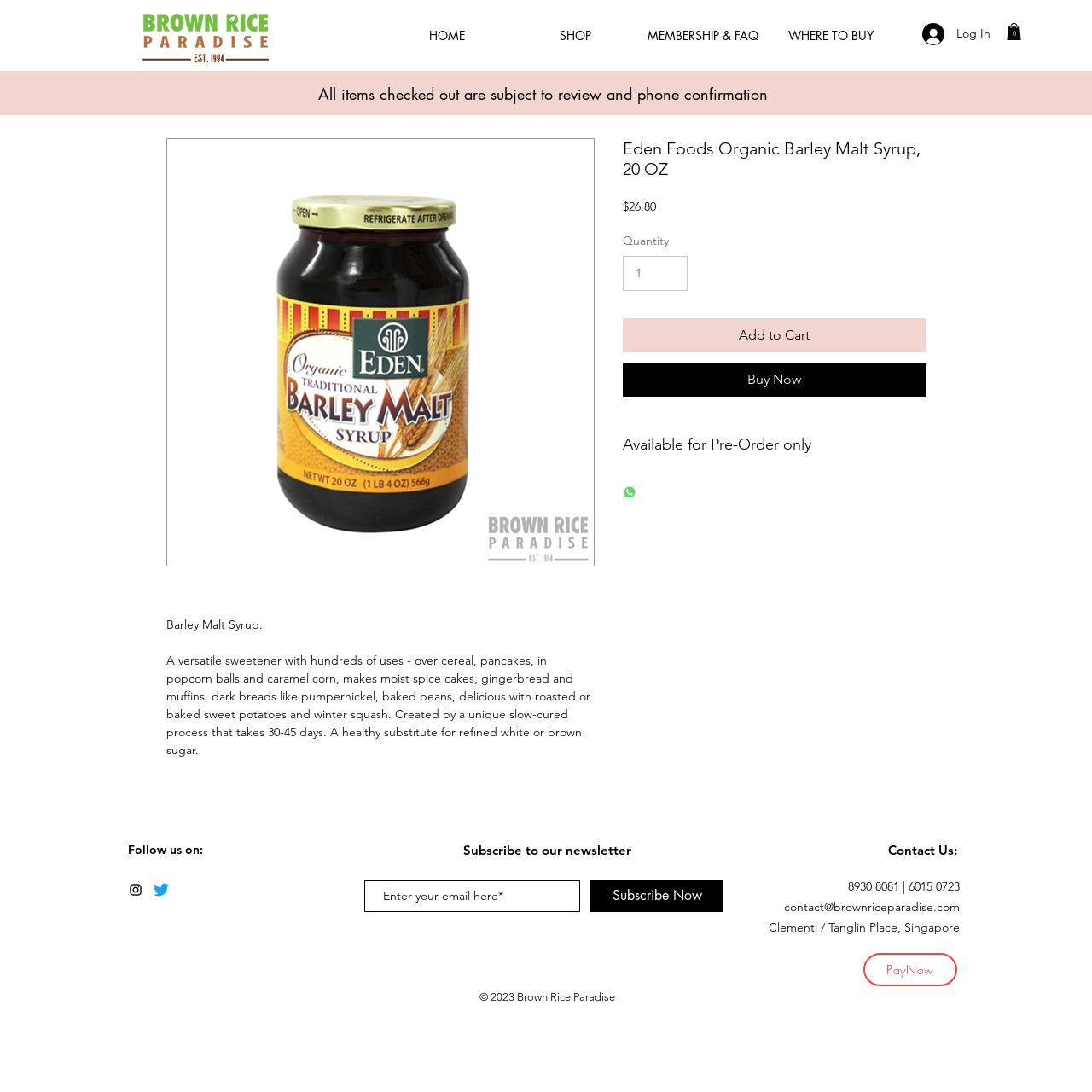Give a one-word or short phrase answer to this question: 
What is the contact email of Brown Rice Paradise?

contact@brownriceparadise.com